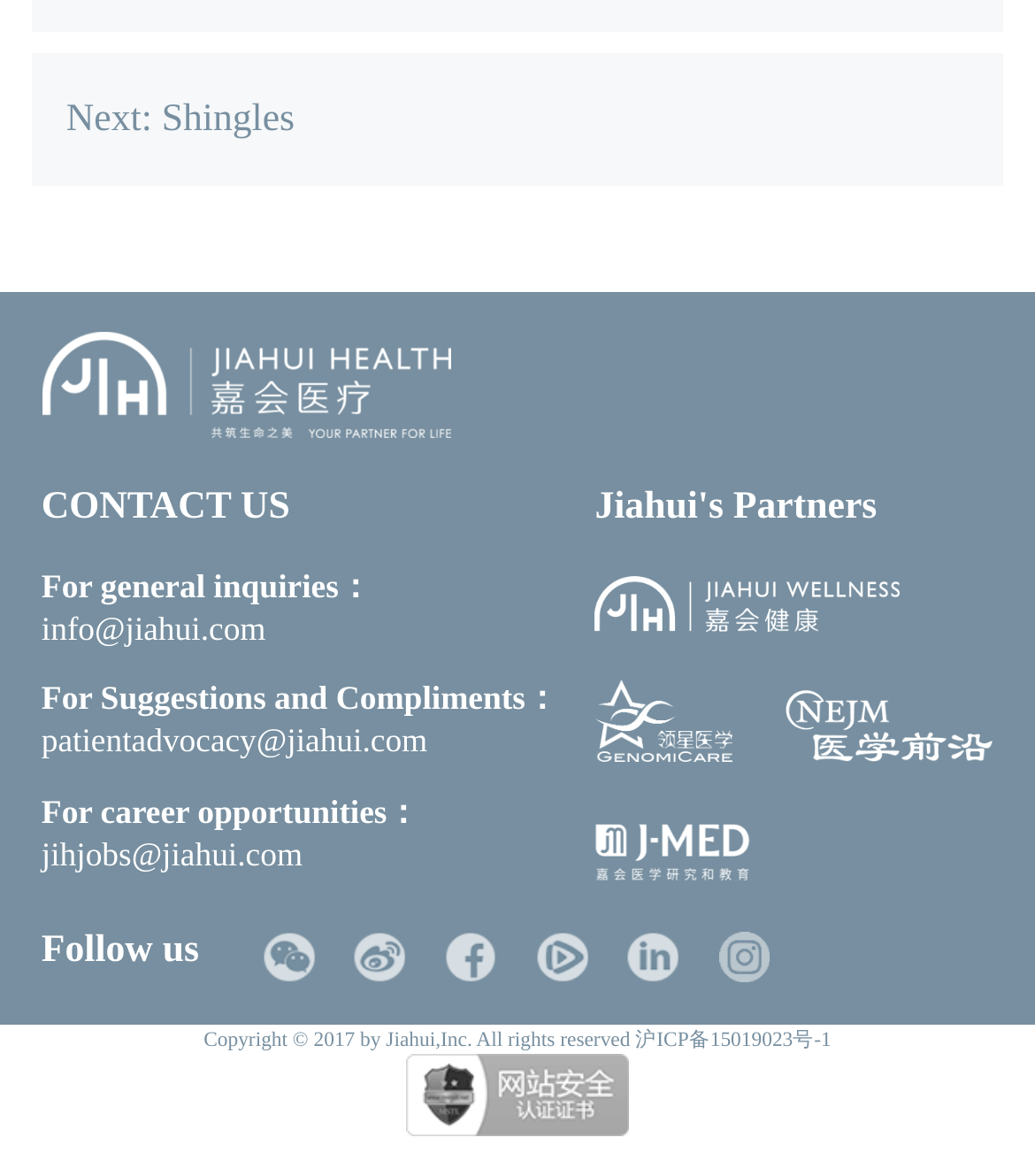Find the bounding box coordinates of the clickable area that will achieve the following instruction: "Explore genomicare".

[0.575, 0.579, 0.76, 0.653]